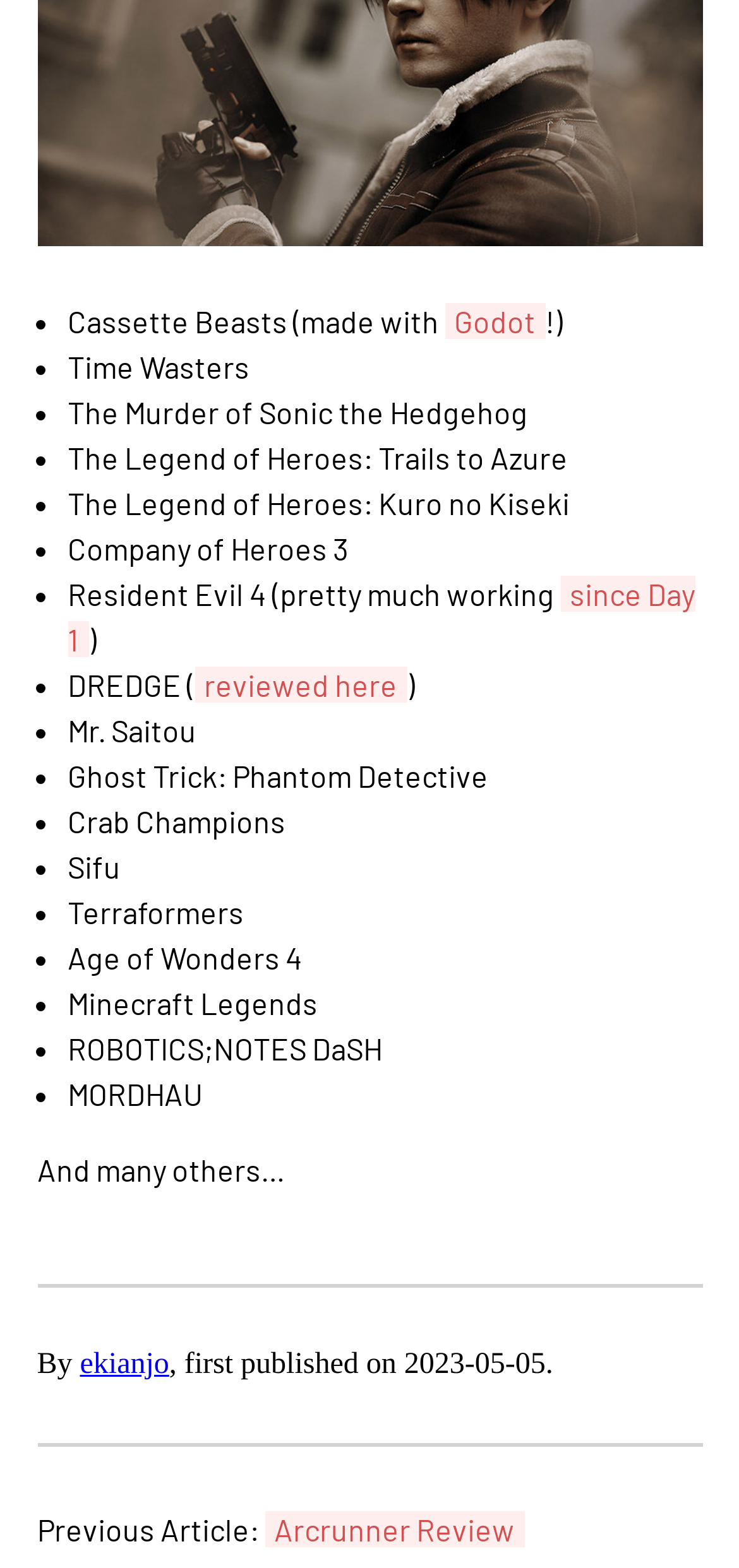How many games are listed on this page?
Based on the screenshot, provide your answer in one word or phrase.

24